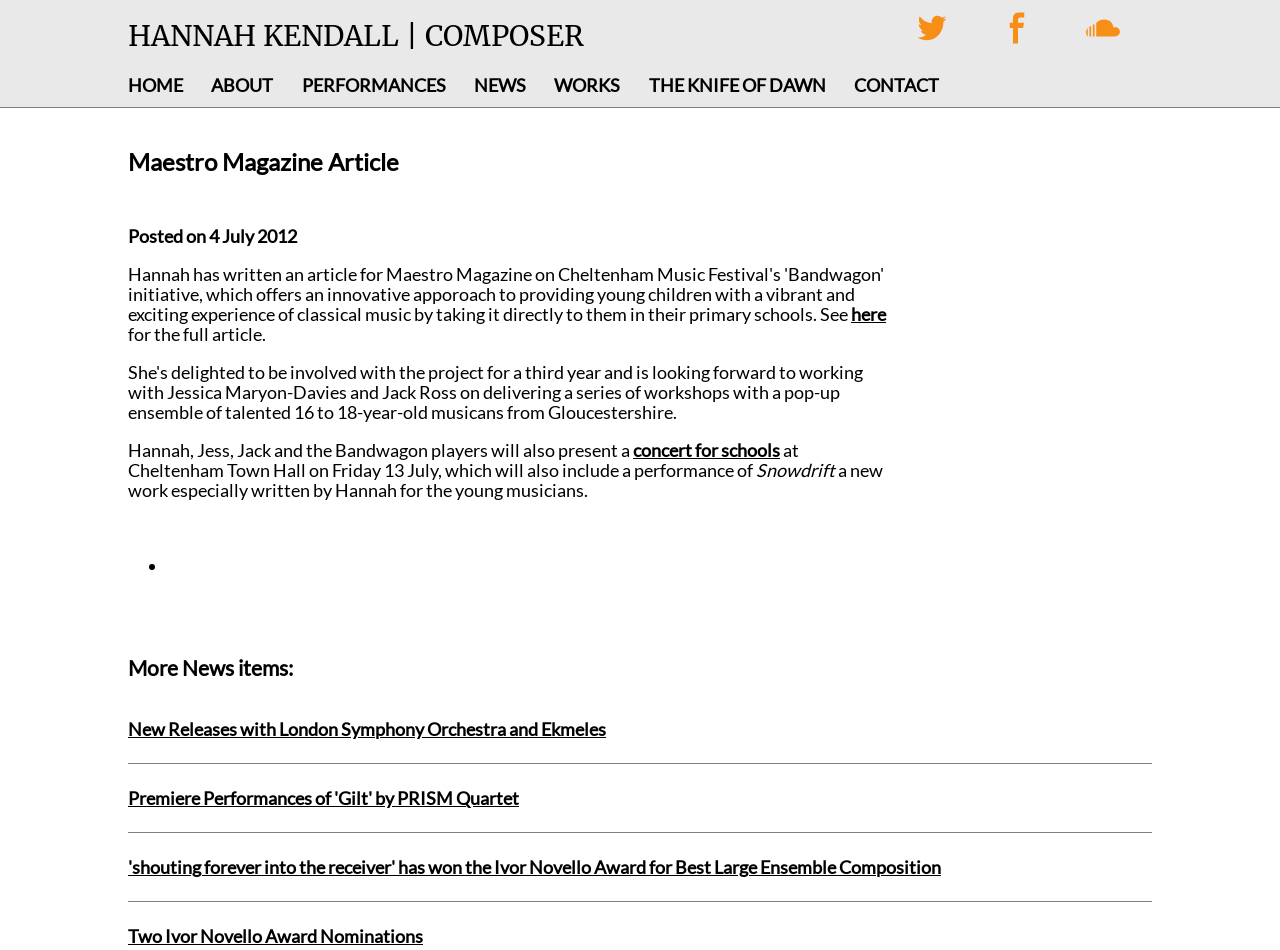Refer to the image and provide an in-depth answer to the question:
How many news items are listed?

There are four news items listed, starting from 'New Releases with London Symphony Orchestra and Ekmeles' to 'Two Ivor Novello Award Nominations', with bounding box coordinates [0.1, 0.757, 0.9, 0.778], [0.1, 0.83, 0.9, 0.851], [0.1, 0.903, 0.9, 0.924], and [0.1, 0.975, 0.9, 0.996] respectively.